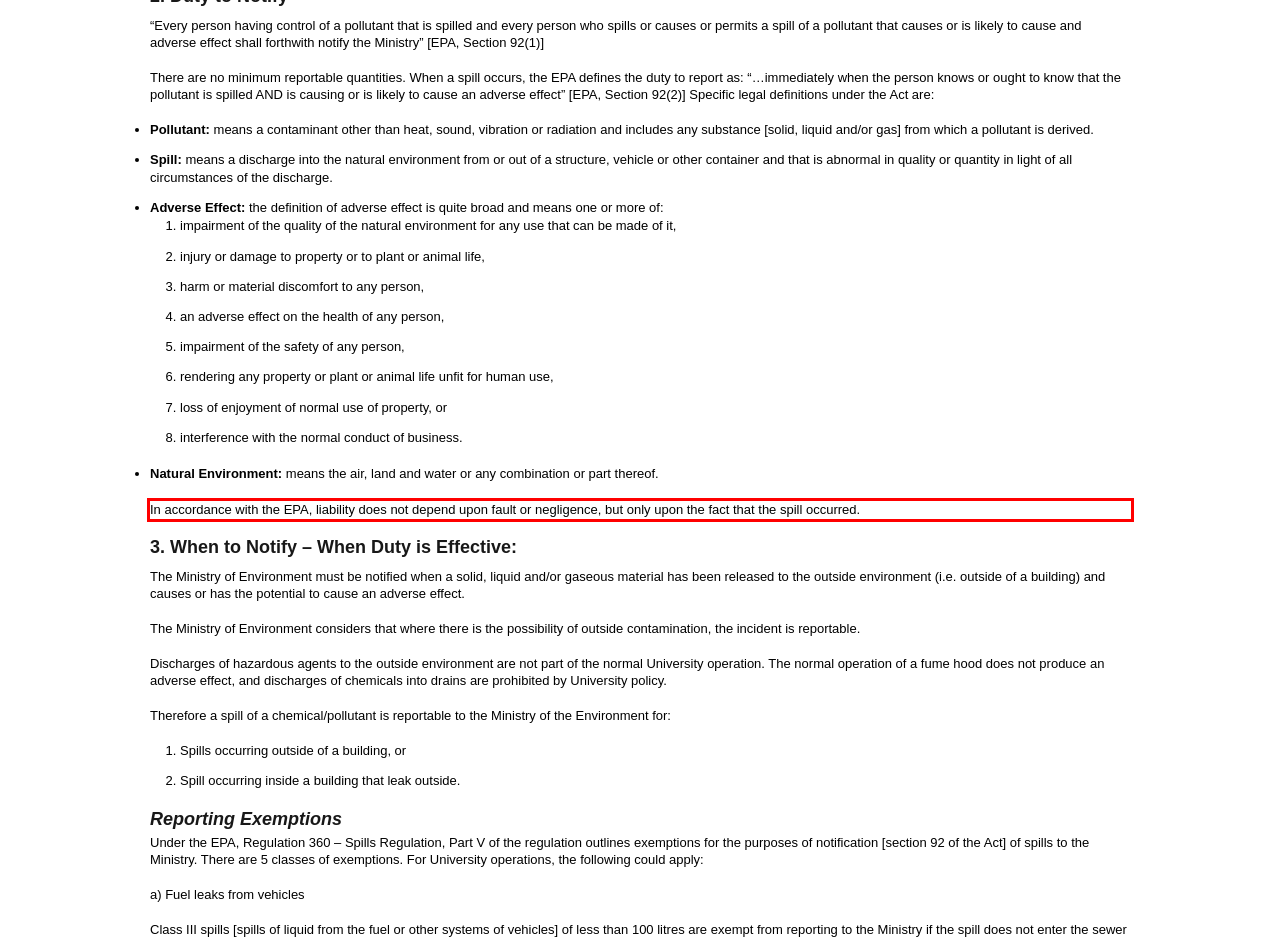Identify the red bounding box in the webpage screenshot and perform OCR to generate the text content enclosed.

In accordance with the EPA, liability does not depend upon fault or negligence, but only upon the fact that the spill occurred.